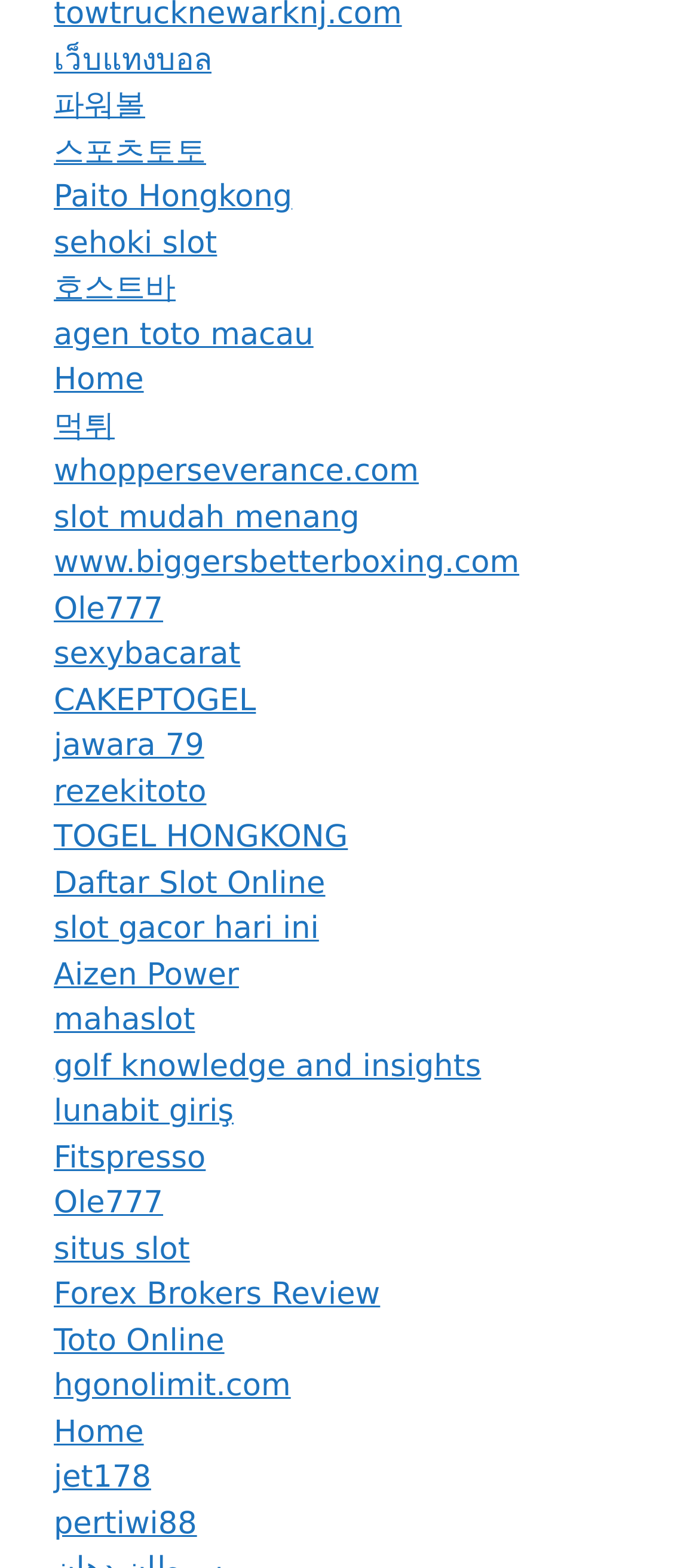How many links are on this webpage?
Using the image as a reference, answer the question with a short word or phrase.

30